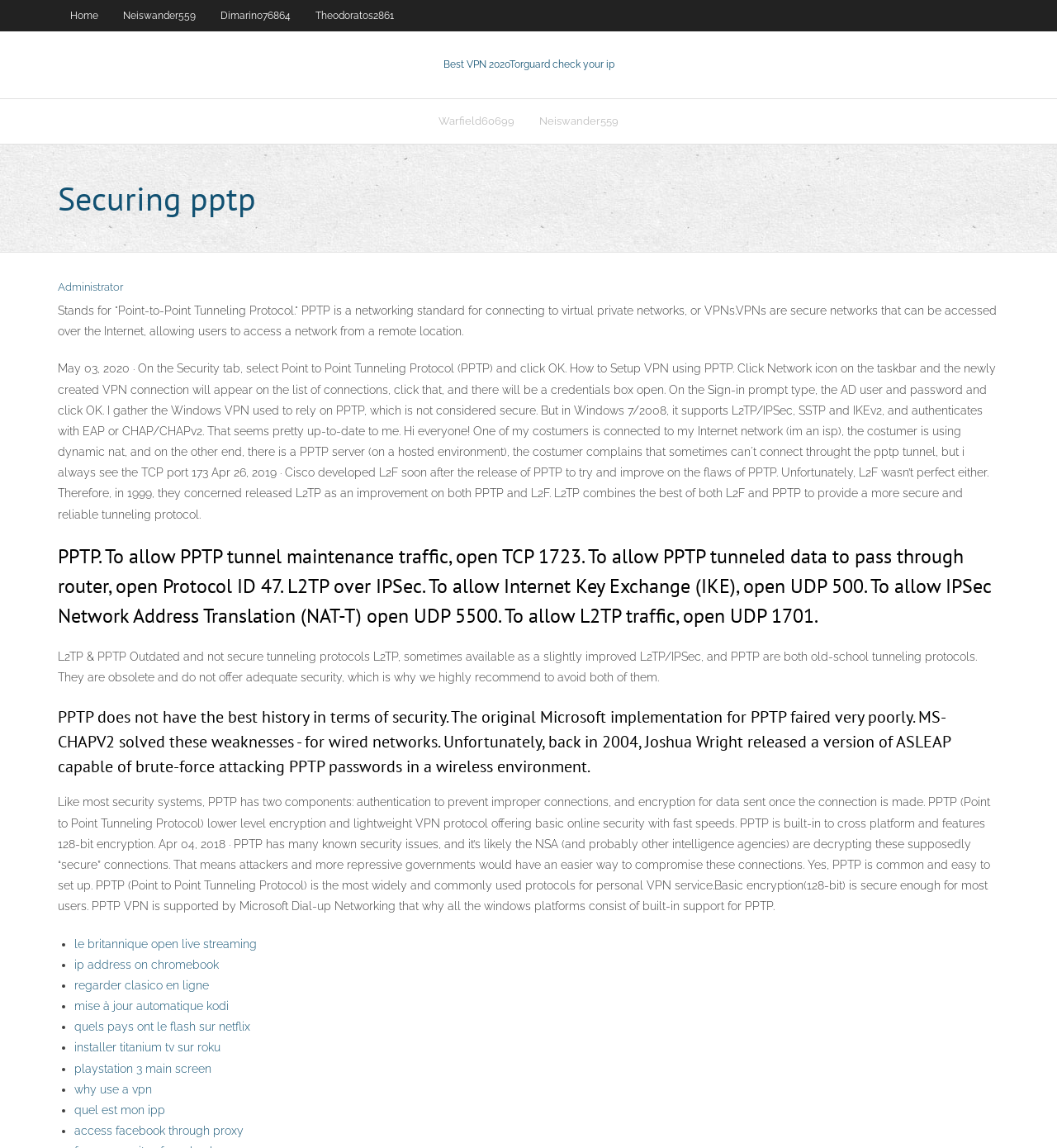What is the purpose of PPTP?
Using the information from the image, give a concise answer in one word or a short phrase.

To connect to VPNs